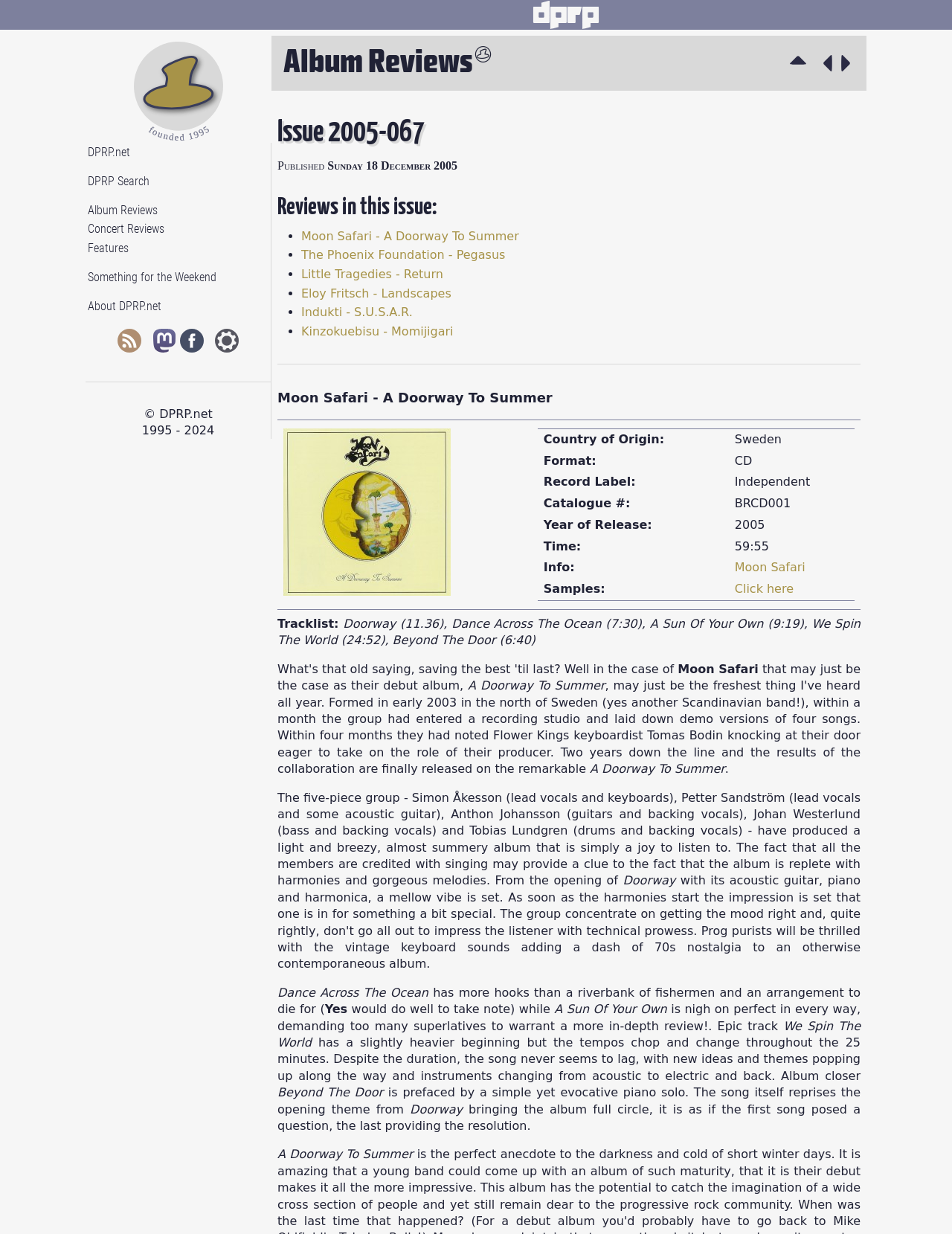Use the details in the image to answer the question thoroughly: 
What is the name of the website?

The name of the website can be found in the top-left corner of the webpage, where it is written as 'Issue 2005-067 • Album Reviews • DPRP.net'. It is also mentioned in several links throughout the webpage, such as 'DPRP.net' and 'DPRP on Mastodon'.